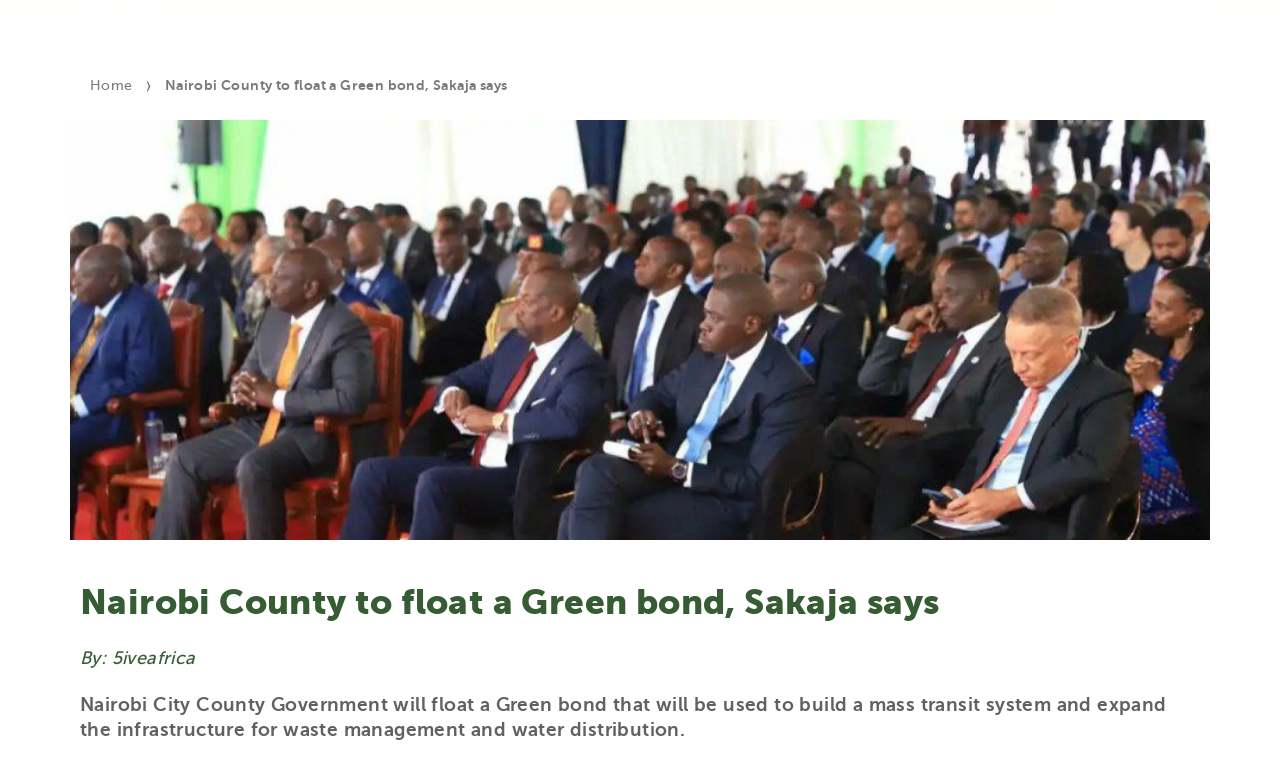What is the function of the search button?
Examine the image closely and answer the question with as much detail as possible.

The function of the search button can be inferred from its location and the text next to it, which says 'Search for:', indicating that it is used to search the website.